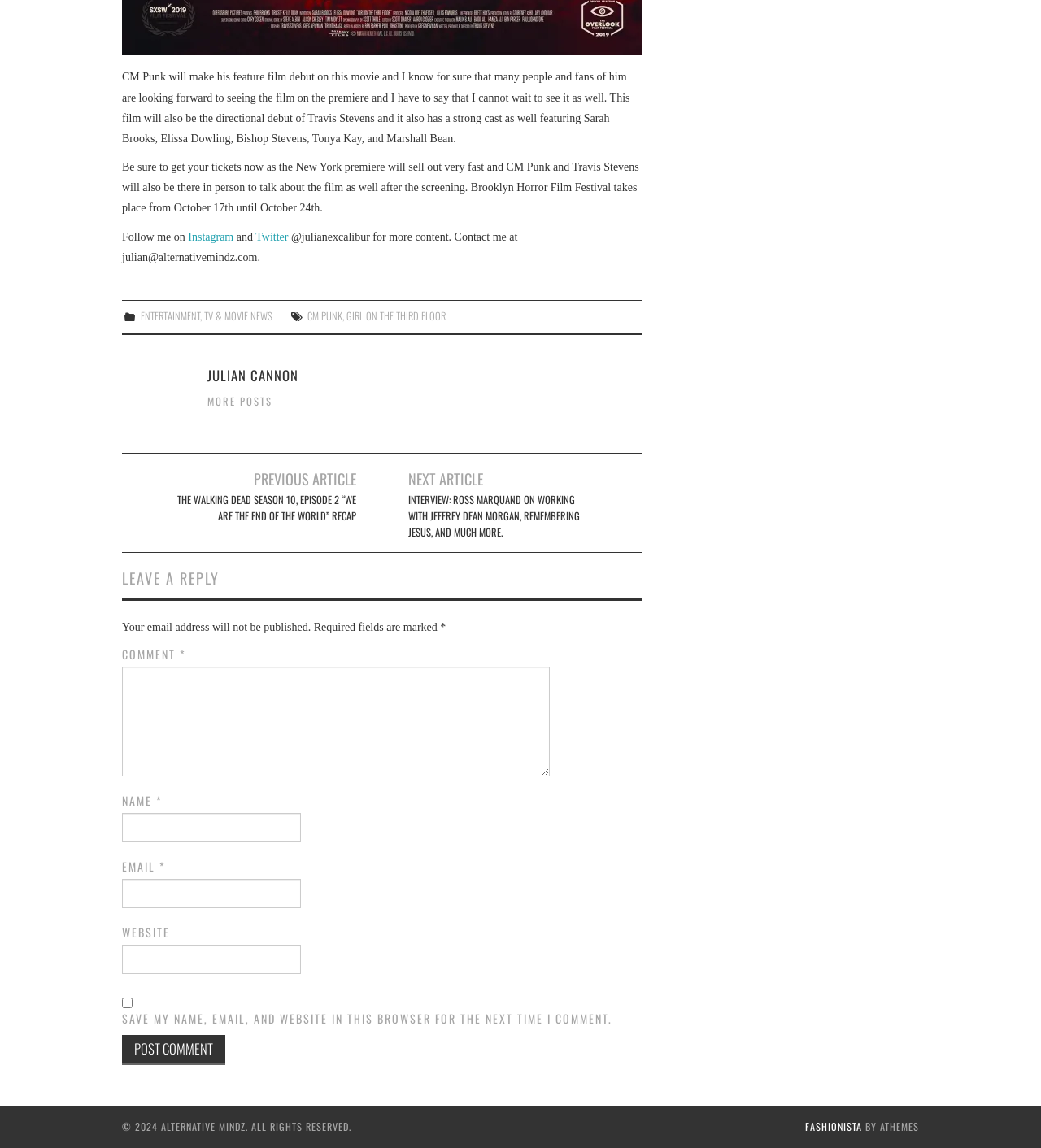Identify the bounding box coordinates for the UI element described as follows: Instagram. Use the format (top-left x, top-left y, bottom-right x, bottom-right y) and ensure all values are floating point numbers between 0 and 1.

[0.181, 0.201, 0.224, 0.211]